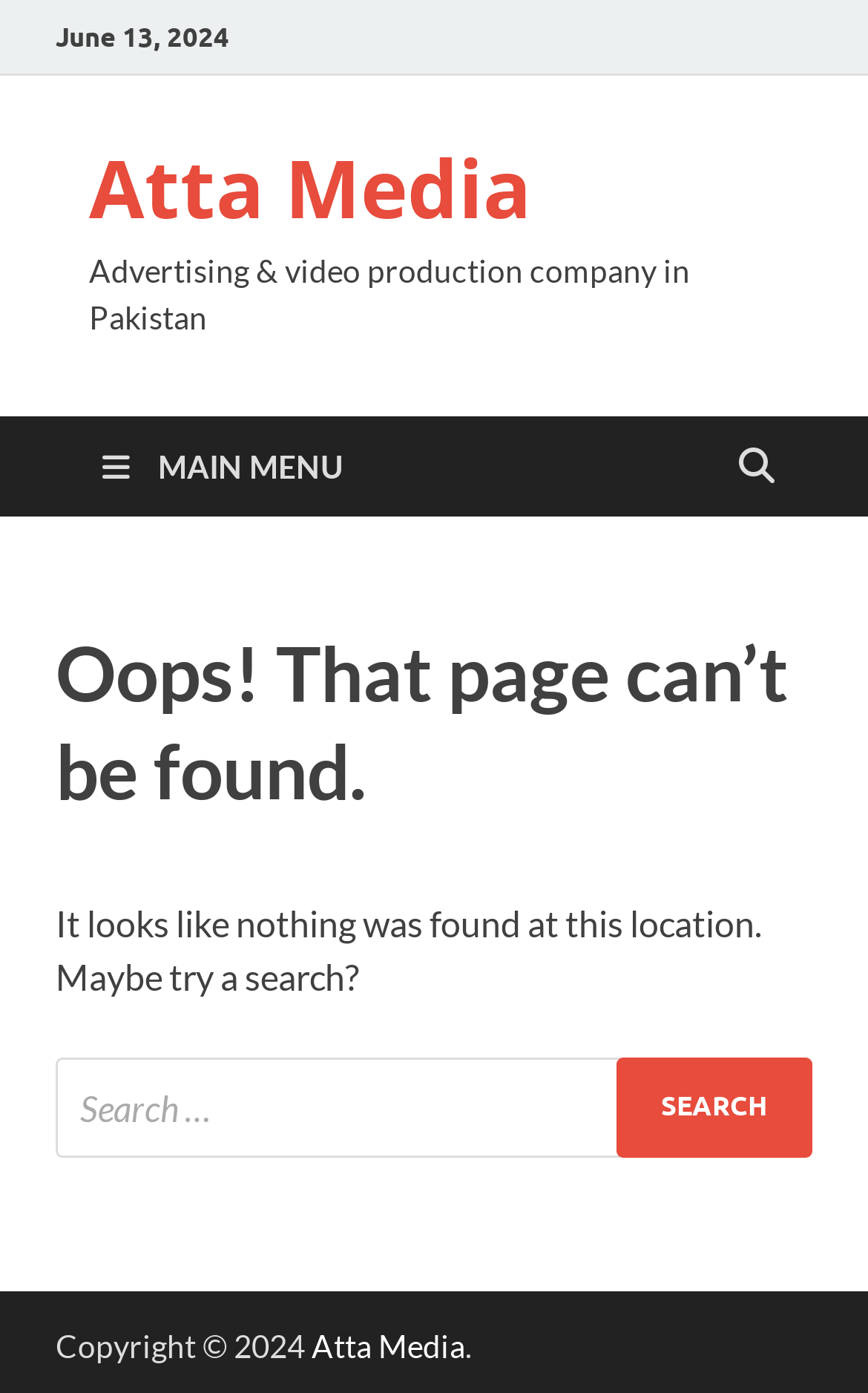For the given element description Atta Media, determine the bounding box coordinates of the UI element. The coordinates should follow the format (top-left x, top-left y, bottom-right x, bottom-right y) and be within the range of 0 to 1.

[0.103, 0.096, 0.613, 0.174]